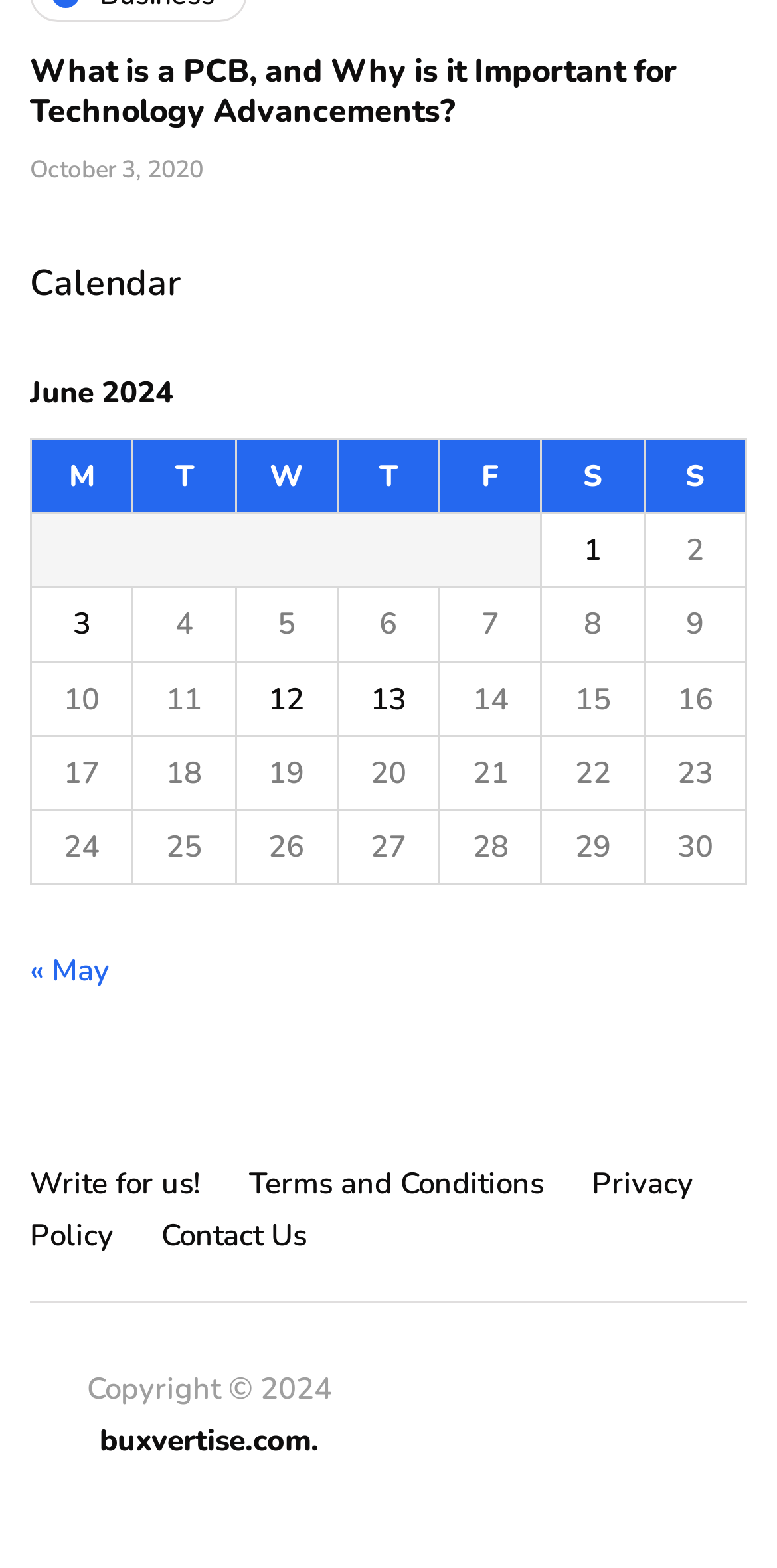Respond to the question below with a single word or phrase:
How many links are in the navigation section?

1